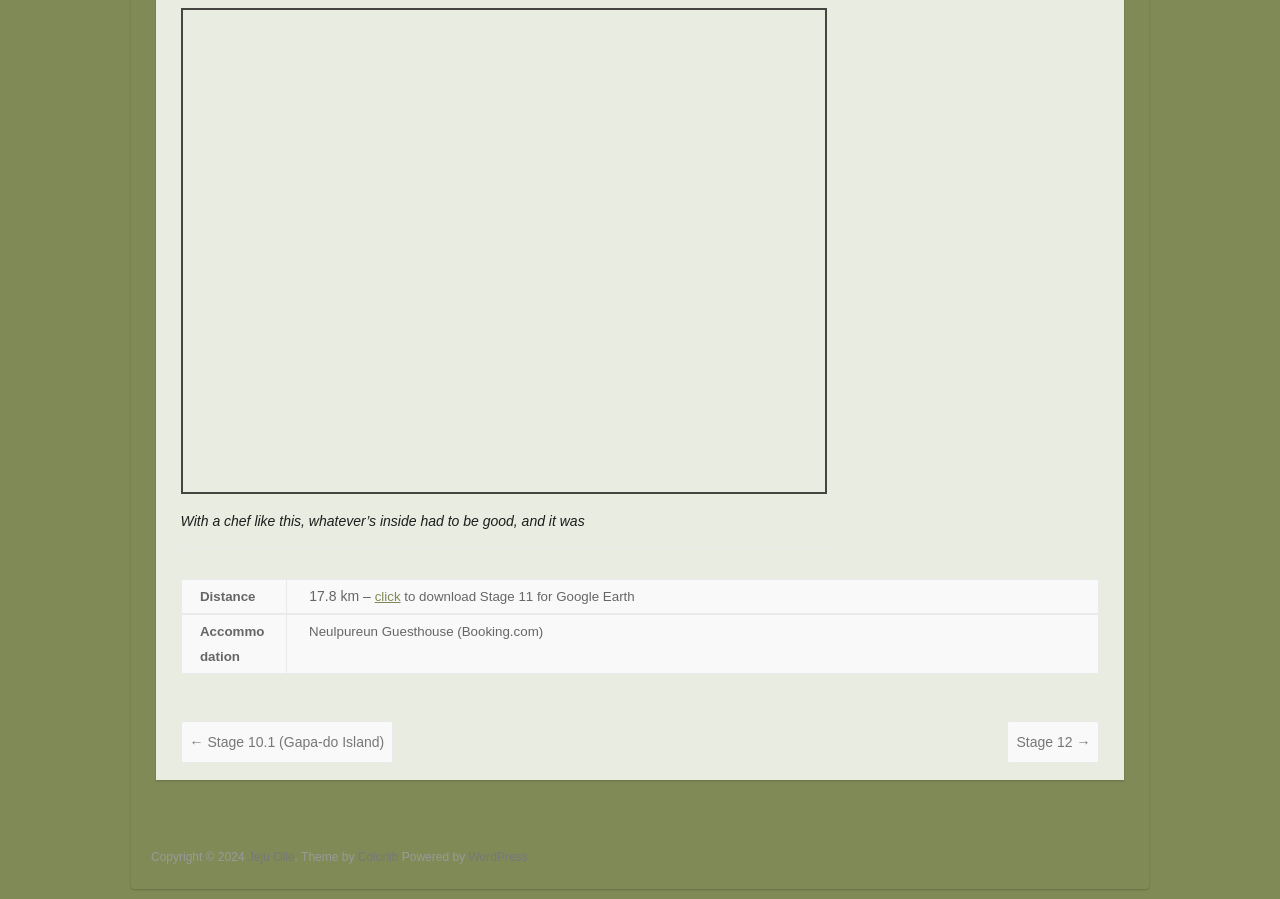Provide the bounding box coordinates of the HTML element described by the text: "← Stage 10.1 (Gapa-do Island)". The coordinates should be in the format [left, top, right, bottom] with values between 0 and 1.

[0.141, 0.802, 0.307, 0.849]